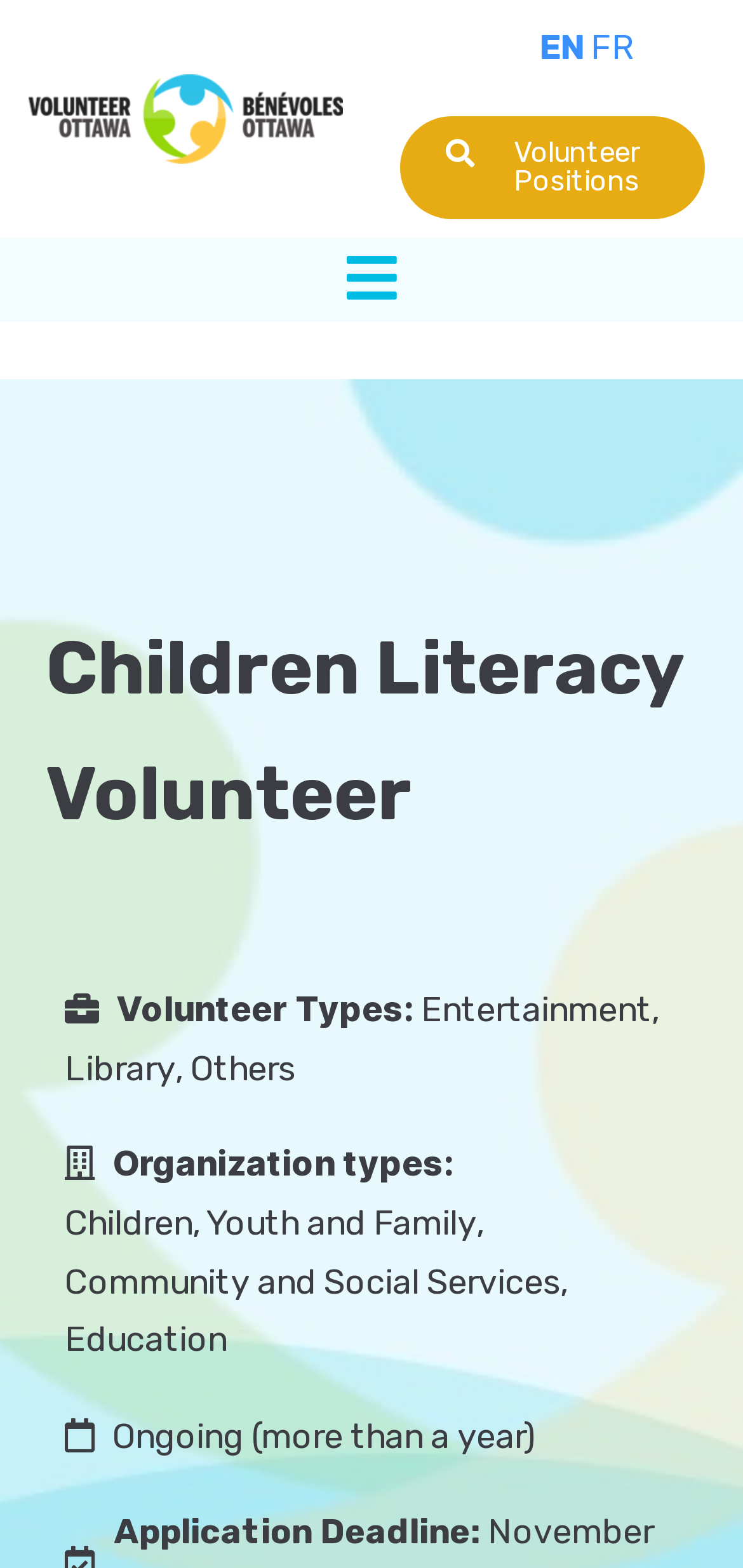Ascertain the bounding box coordinates for the UI element detailed here: "FR". The coordinates should be provided as [left, top, right, bottom] with each value being a float between 0 and 1.

[0.795, 0.017, 0.854, 0.044]